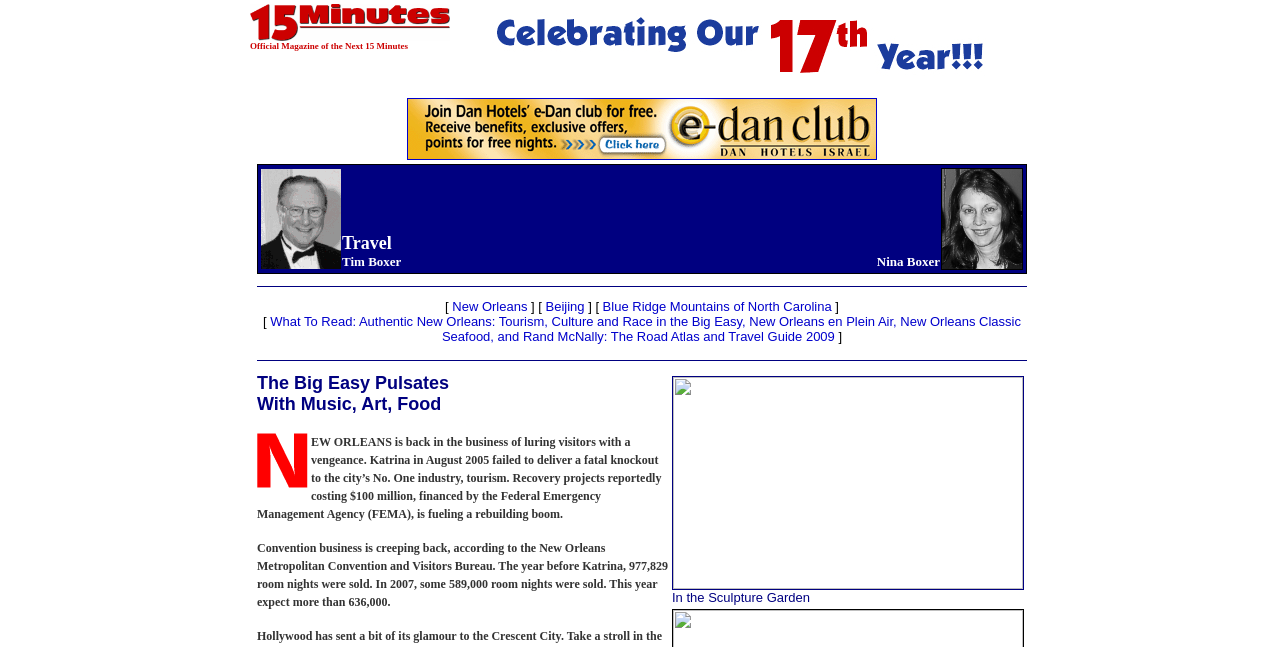What is the theme of the article in the Sculpture Garden?
Based on the screenshot, provide a one-word or short-phrase response.

New Orleans